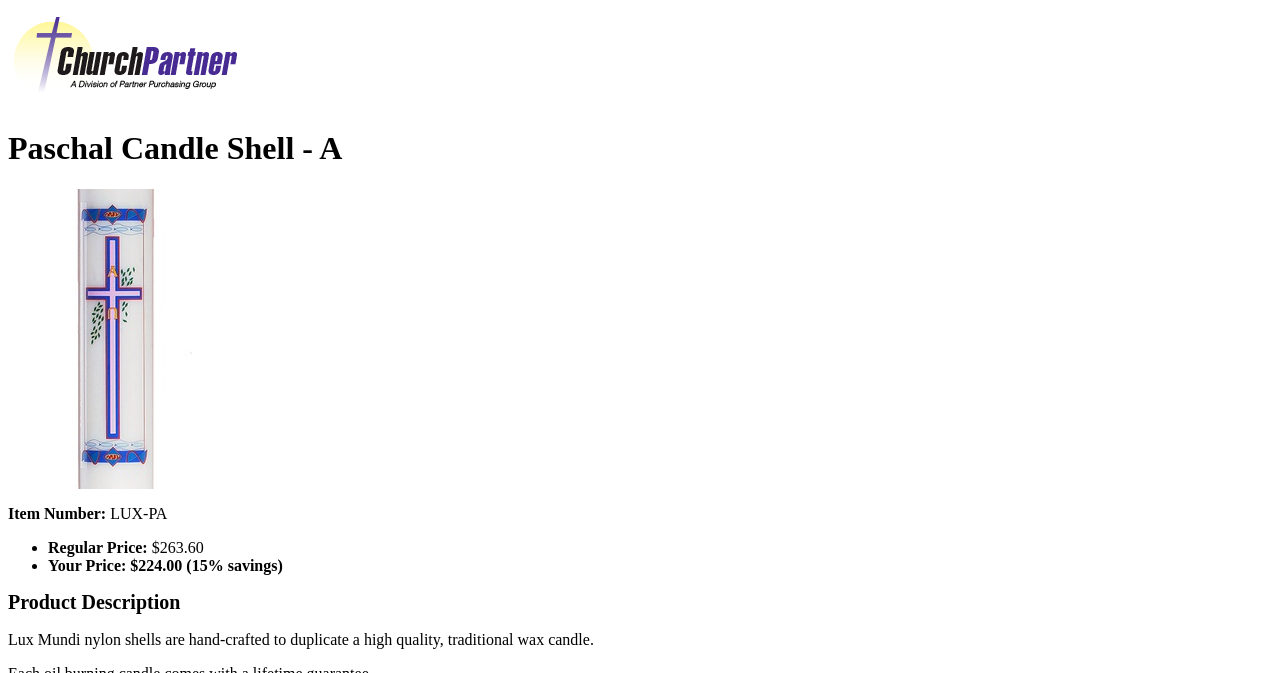What is the item number of the product? Analyze the screenshot and reply with just one word or a short phrase.

LUX-PA